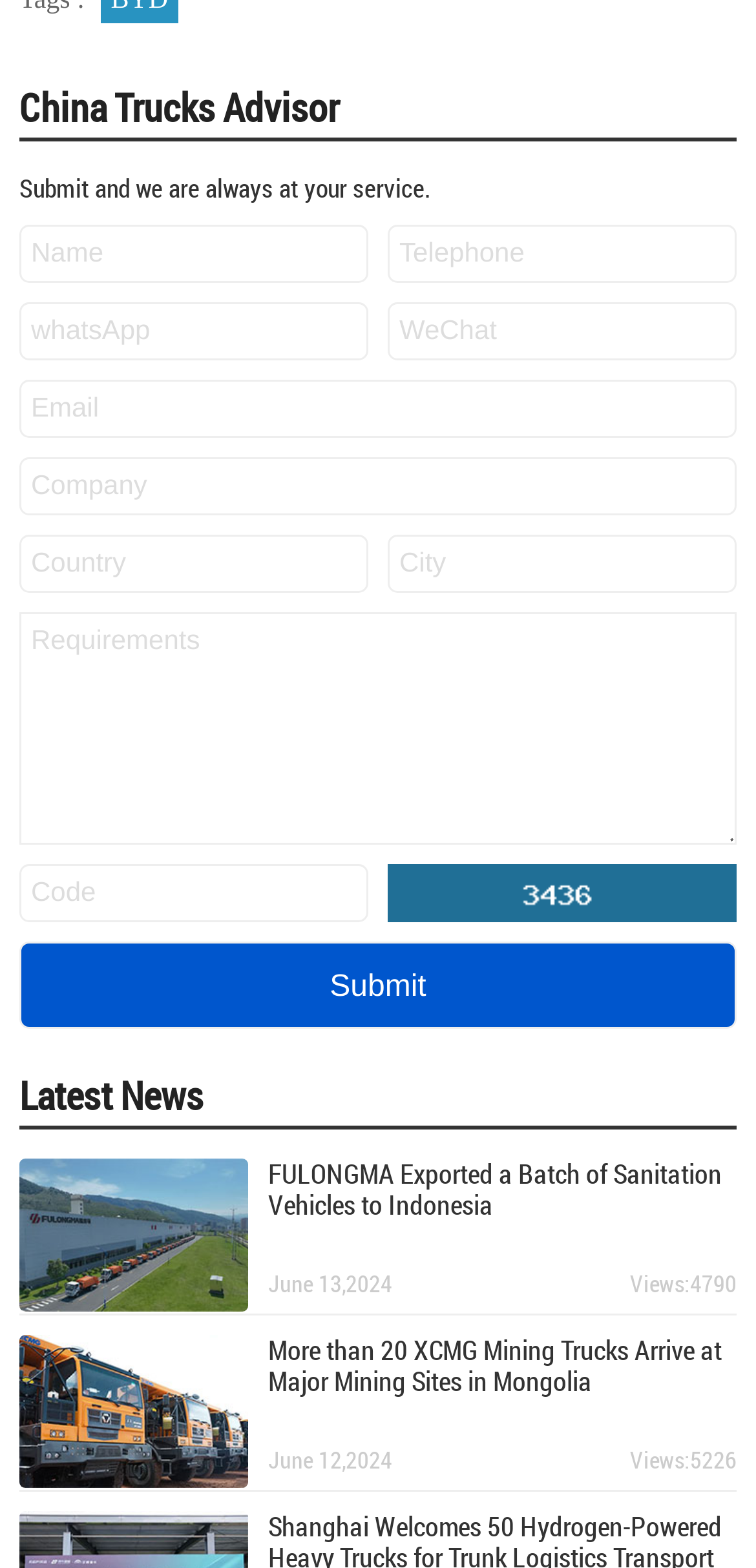Provide the bounding box coordinates of the area you need to click to execute the following instruction: "Read the latest news".

[0.329, 0.738, 0.974, 0.79]